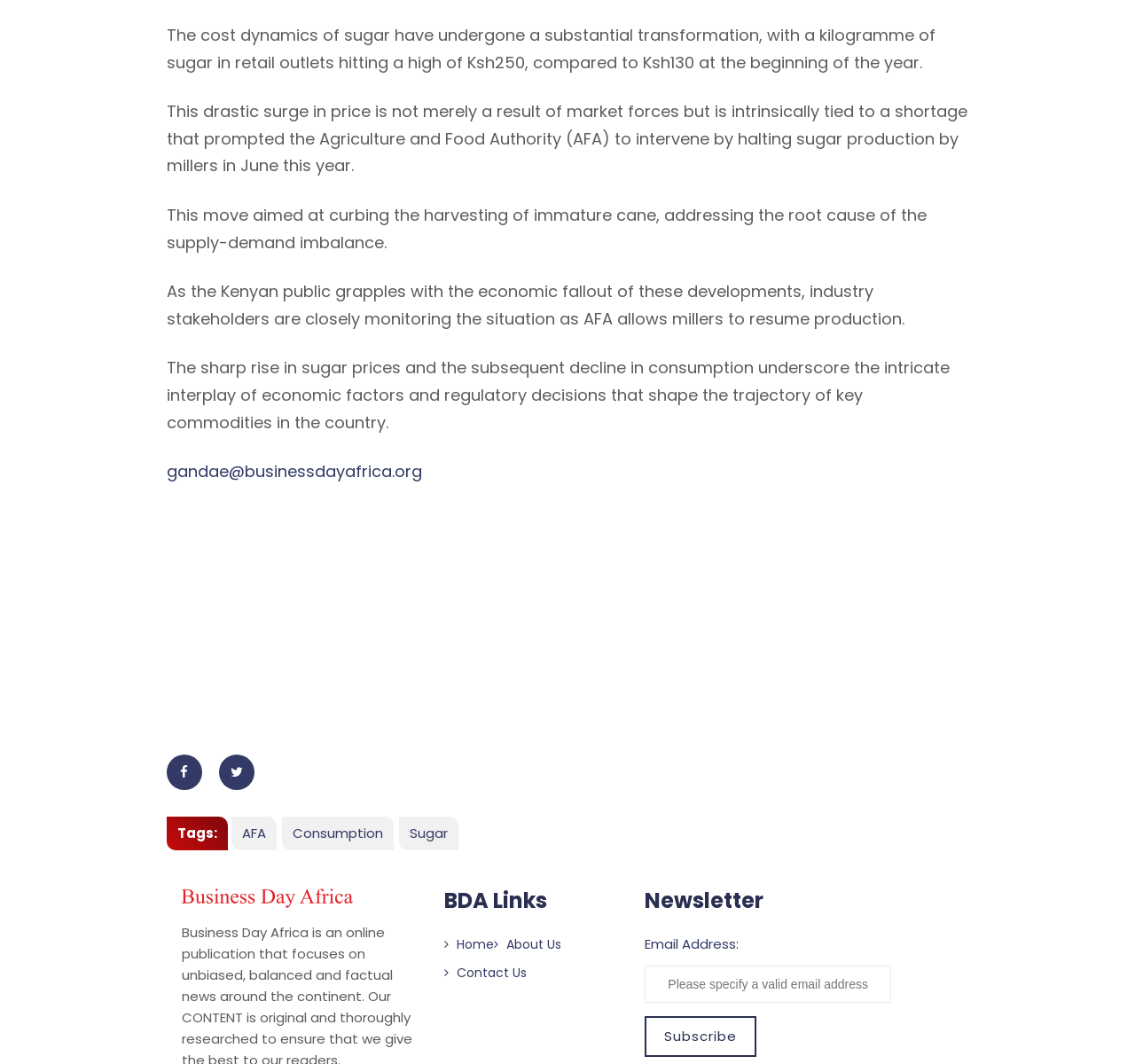Identify the bounding box for the UI element that is described as follows: "Contact Us".

[0.392, 0.906, 0.464, 0.928]